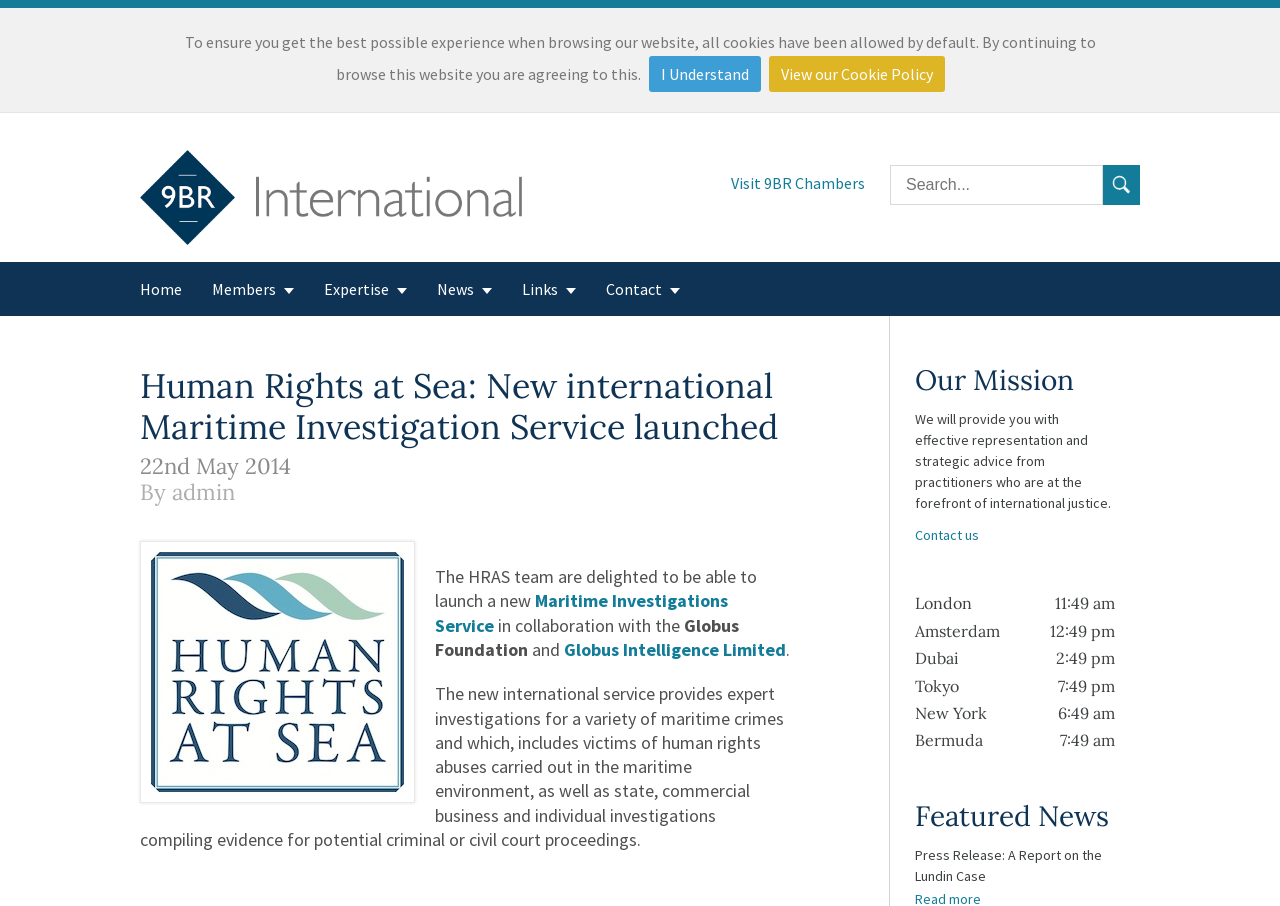Describe all the significant parts and information present on the webpage.

This webpage is about 9 Bedford Row International, a human rights organization, and its new international maritime investigation service. At the top of the page, there is a notification bar with a message about cookies and two links, "I Understand" and "View our Cookie Policy". Below this bar, there is a search box with a magnifying glass icon on the right side. 

On the left side of the page, there is a menu with links to "Home", "Members", "Expertise", "News", "Links", and "Contact". 

The main content of the page is divided into two sections. The left section has a heading "Human Rights at Sea: New international Maritime Investigation Service launched" and a subheading with the date "22nd May 2014" and the author "admin". The text below explains the launch of a new maritime investigation service in collaboration with the Globus Foundation and Globus Intelligence Limited. 

The right section has a heading "Our Mission" and a paragraph describing the organization's mission to provide effective representation and strategic advice. Below this, there is a "Contact us" link and a list of office locations with their corresponding times, including London, Amsterdam, Dubai, Tokyo, New York, and Bermuda. 

At the bottom of the right section, there is a heading "Featured News" and a subheading "Press Release: A Report on the Lundin Case".